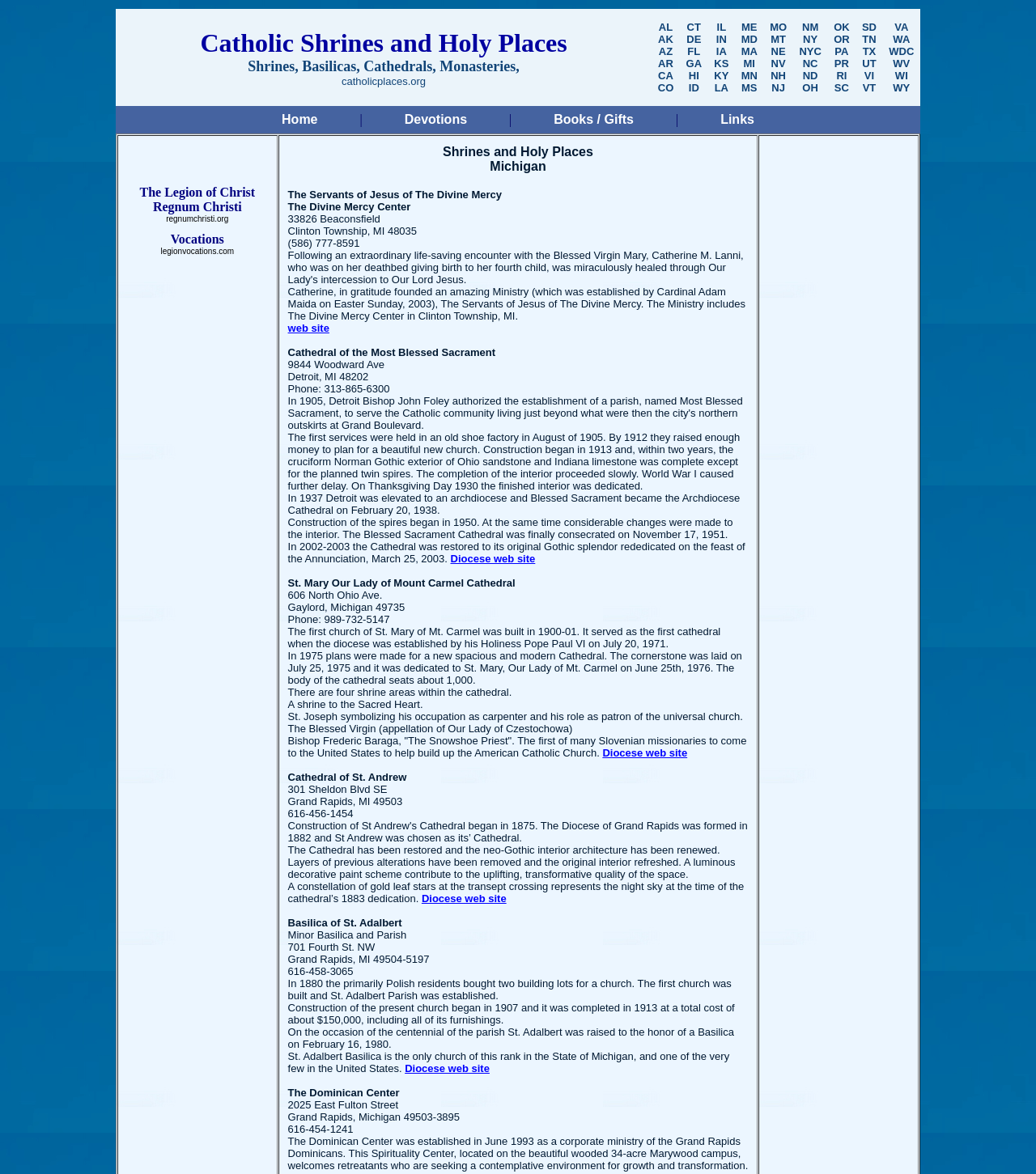Provide a brief response in the form of a single word or phrase:
What is the layout of the webpage?

Table layout